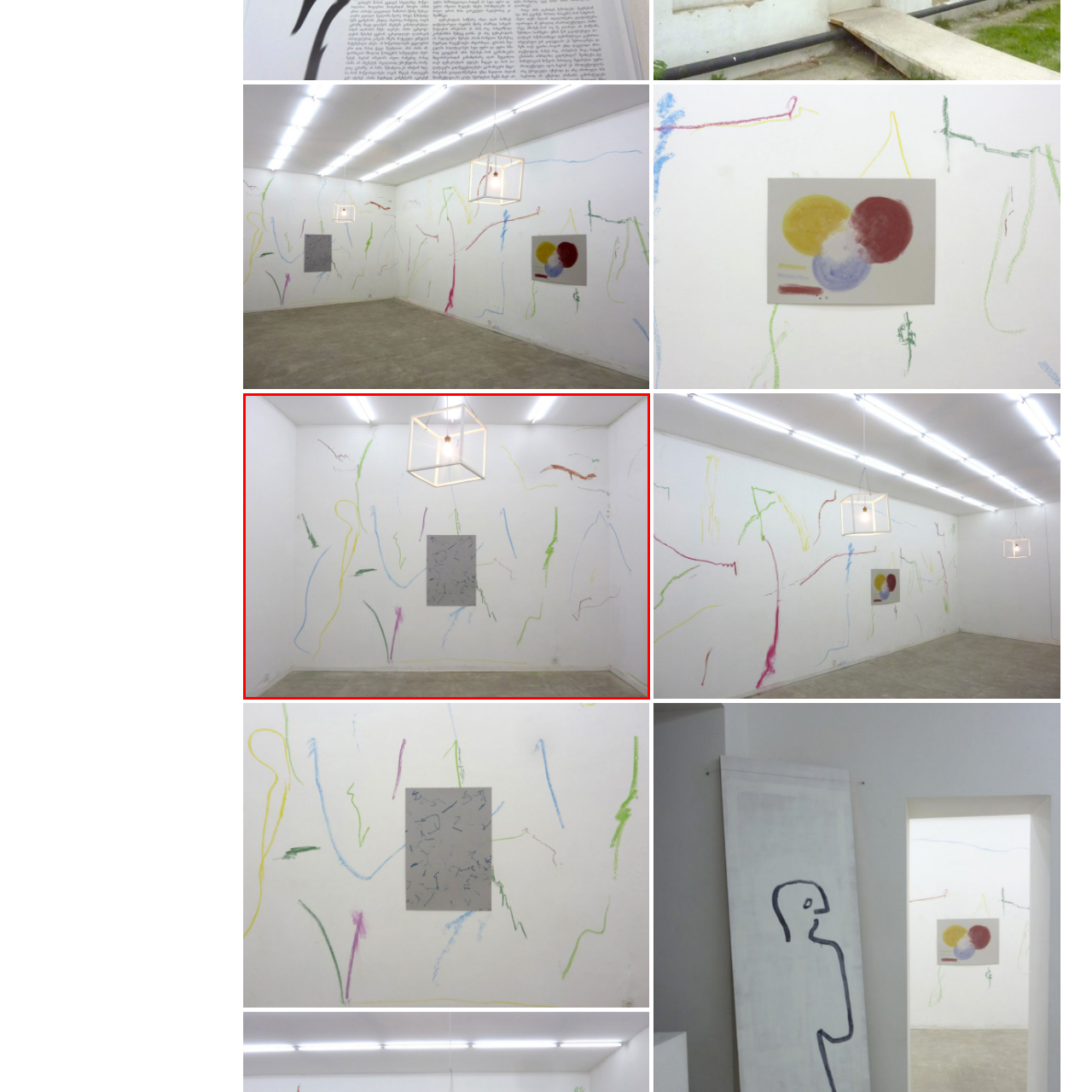Offer an in-depth description of the image encased within the red bounding lines.

The image presents an artistic installation within a minimalist gallery space. The walls are adorned with various vibrant, abstract lines and shapes, rendered in colors such as green, yellow, blue, and pink, creating a lively and dynamic atmosphere. In the center of the composition, a gray canvas is mounted, juxtaposing the colorful strokes and drawing the viewer's eye. Above, a geometric light fixture with a soft glow hangs from the ceiling, adding a contemporary touch to the setting. The concrete floor and plain white walls further emphasize the art, allowing it to take center stage in this creatively designed environment.